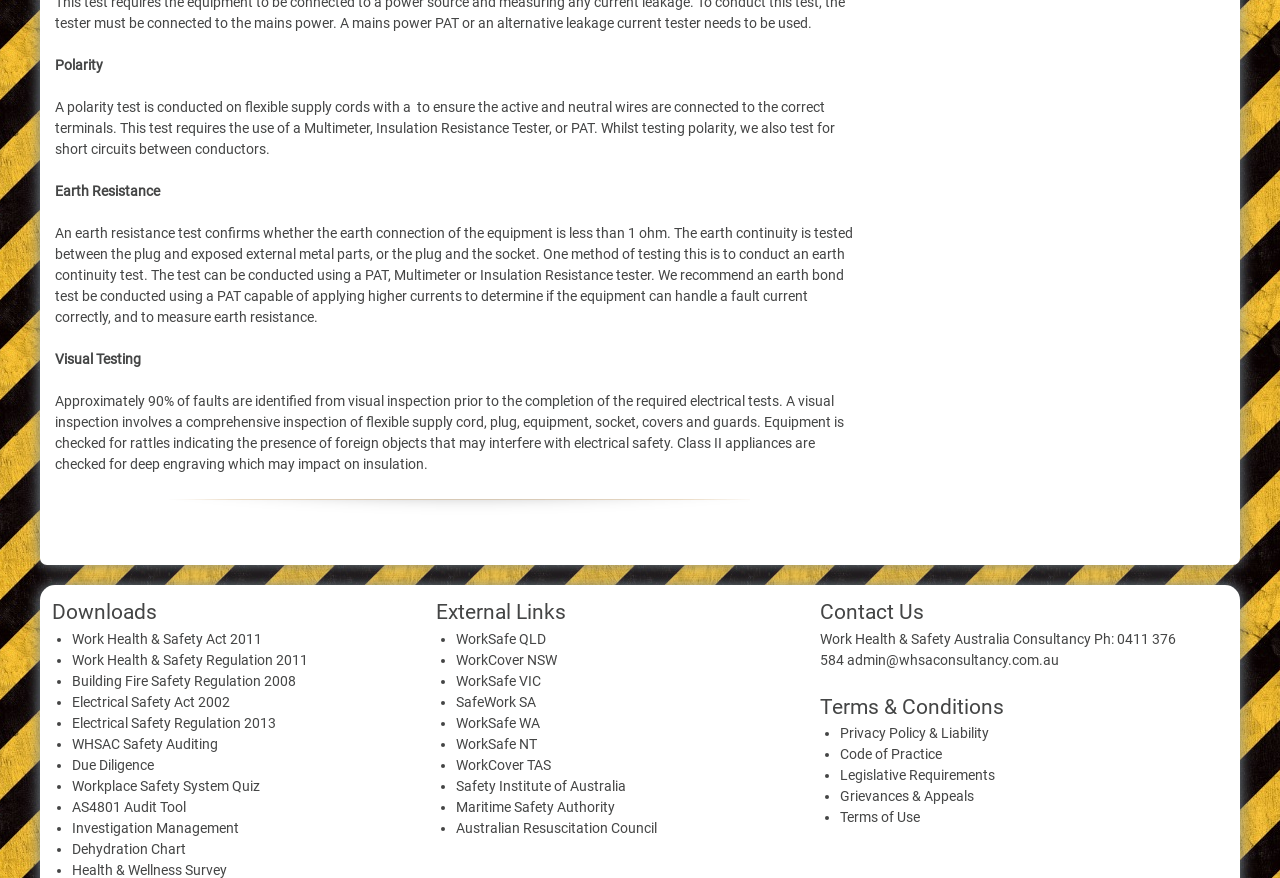Identify the bounding box of the HTML element described as: "Health & Wellness Survey".

[0.056, 0.982, 0.177, 1.0]